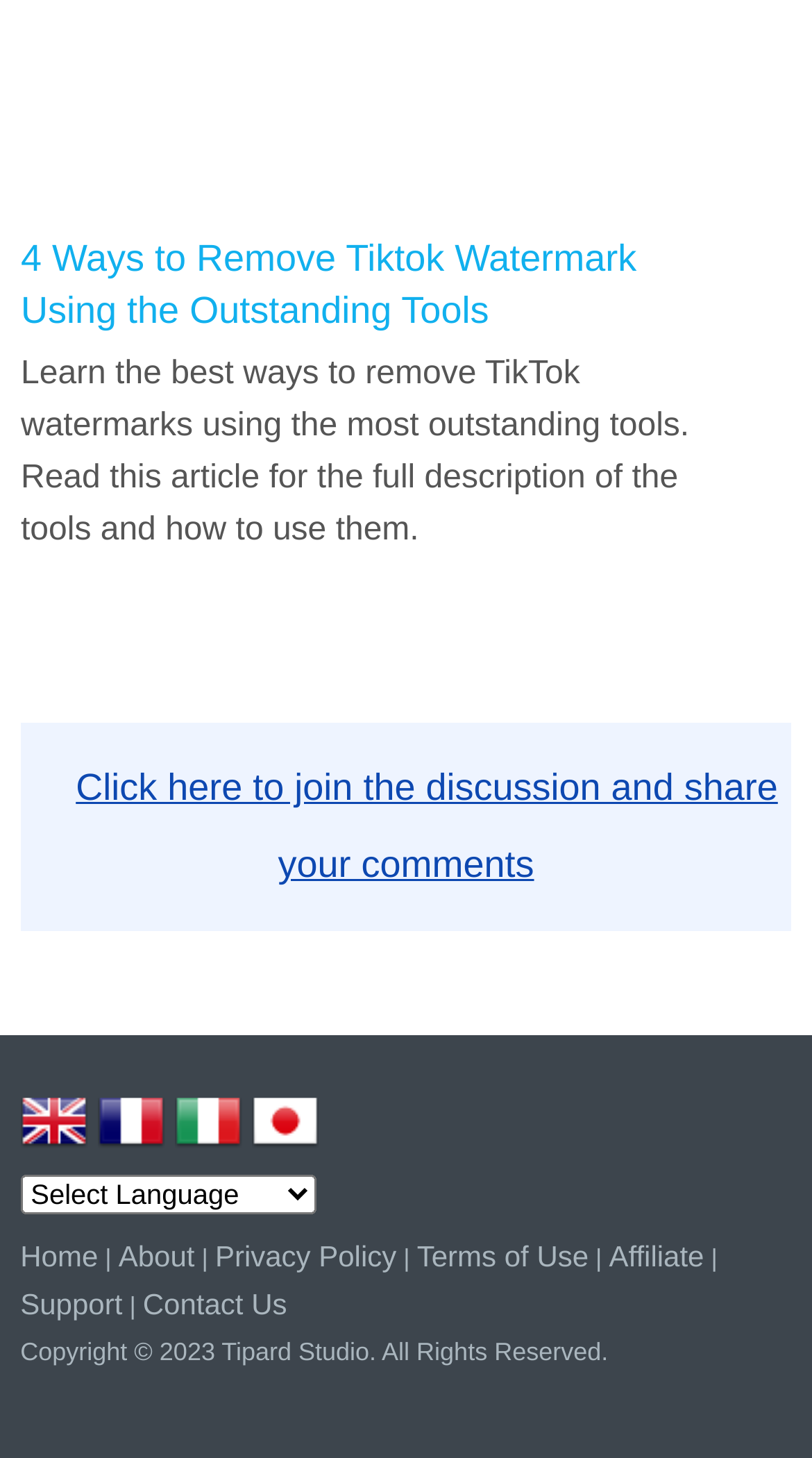Examine the image carefully and respond to the question with a detailed answer: 
What is the last menu item in the footer?

The last menu item in the footer can be determined by looking at the links in the footer section. The last link is 'Contact Us' which is preceded by other links such as 'Support', 'Affiliate', 'Terms of Use', and others.